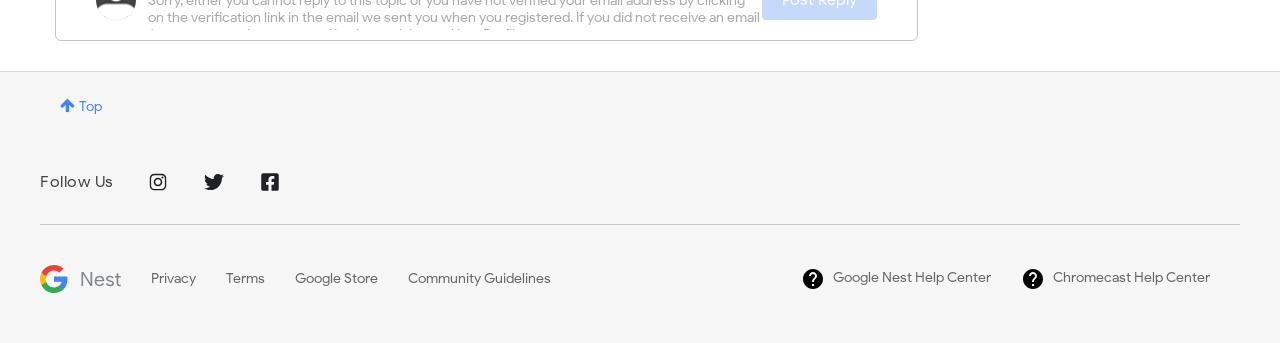What is the last link at the bottom of the page?
Please use the visual content to give a single word or phrase answer.

Chromecast Help Center